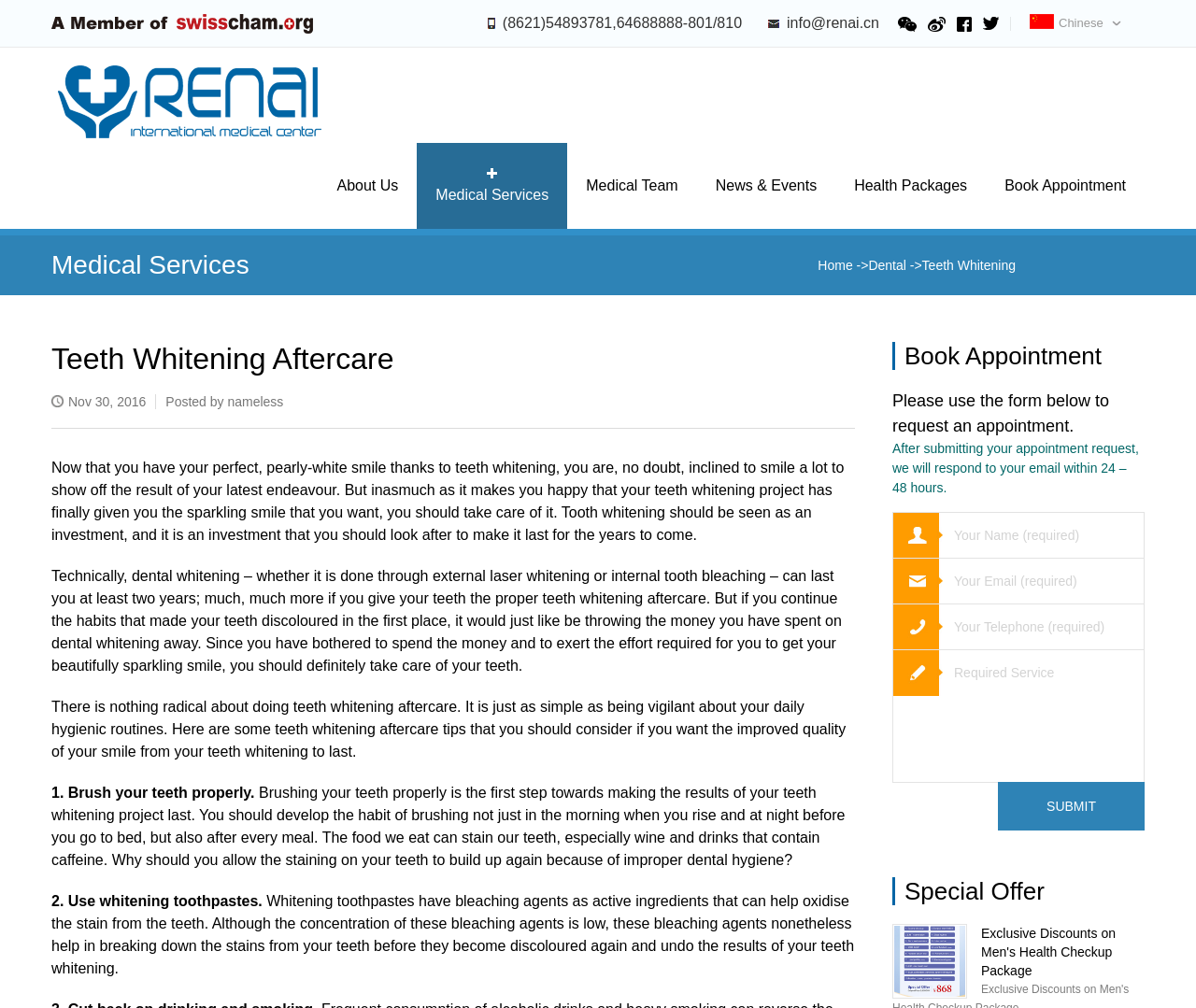How often should I brush my teeth after teeth whitening?
Please respond to the question with a detailed and informative answer.

According to the static text element with bounding box coordinates [0.043, 0.778, 0.707, 0.861], brushing teeth properly is the first step towards making the results of teeth whitening last, and it is recommended to brush not just in the morning and at night, but also after every meal.